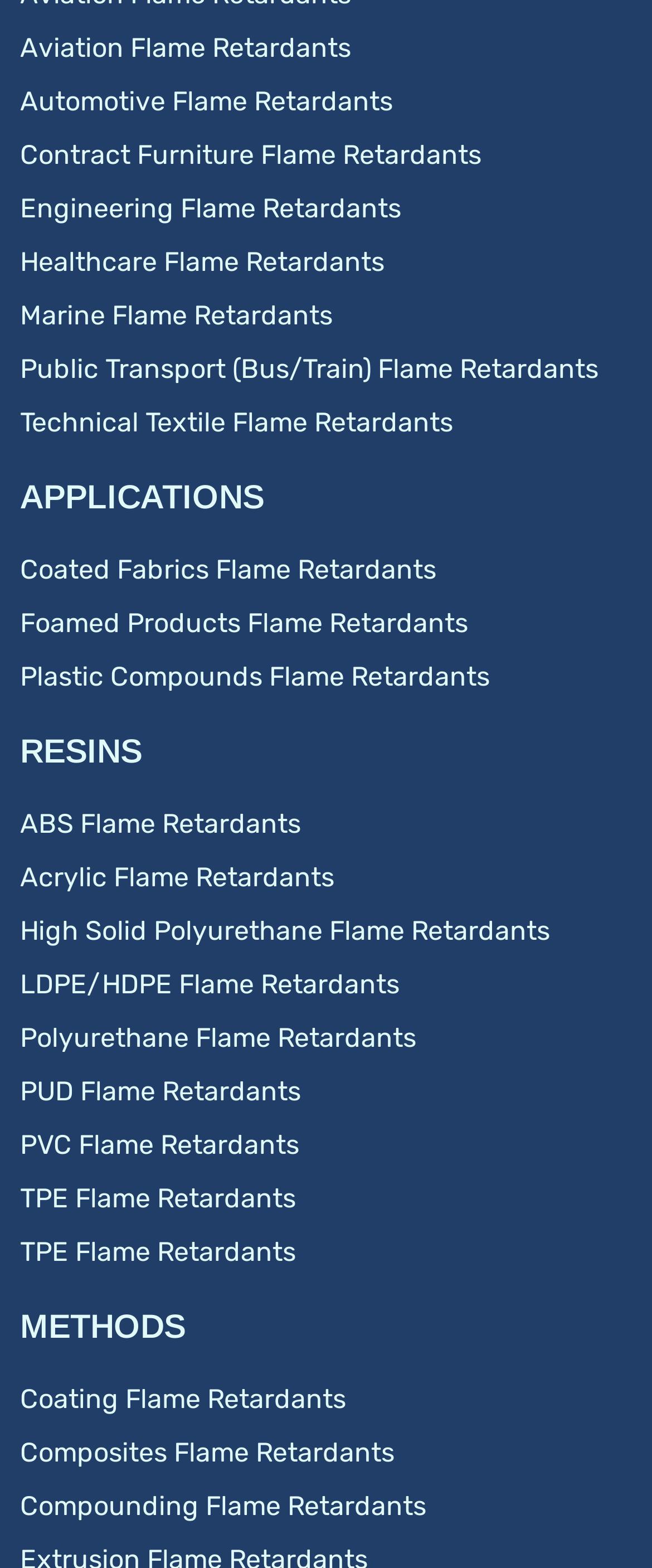What is the first application of flame retardants listed?
Please answer the question with a detailed and comprehensive explanation.

The first application of flame retardants listed is 'Aviation Flame Retardants', which is a link located at the top of the webpage.